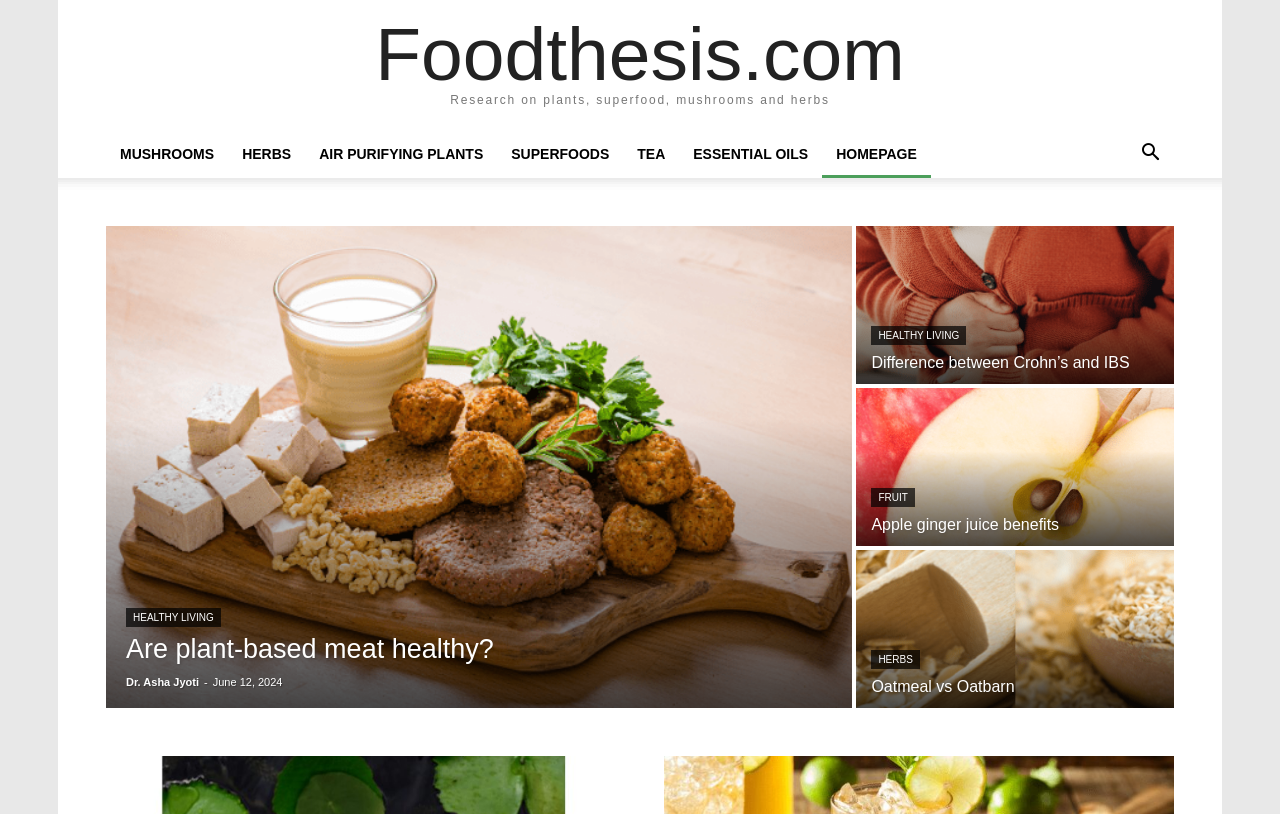What is the website about?
Based on the visual content, answer with a single word or a brief phrase.

Food and health